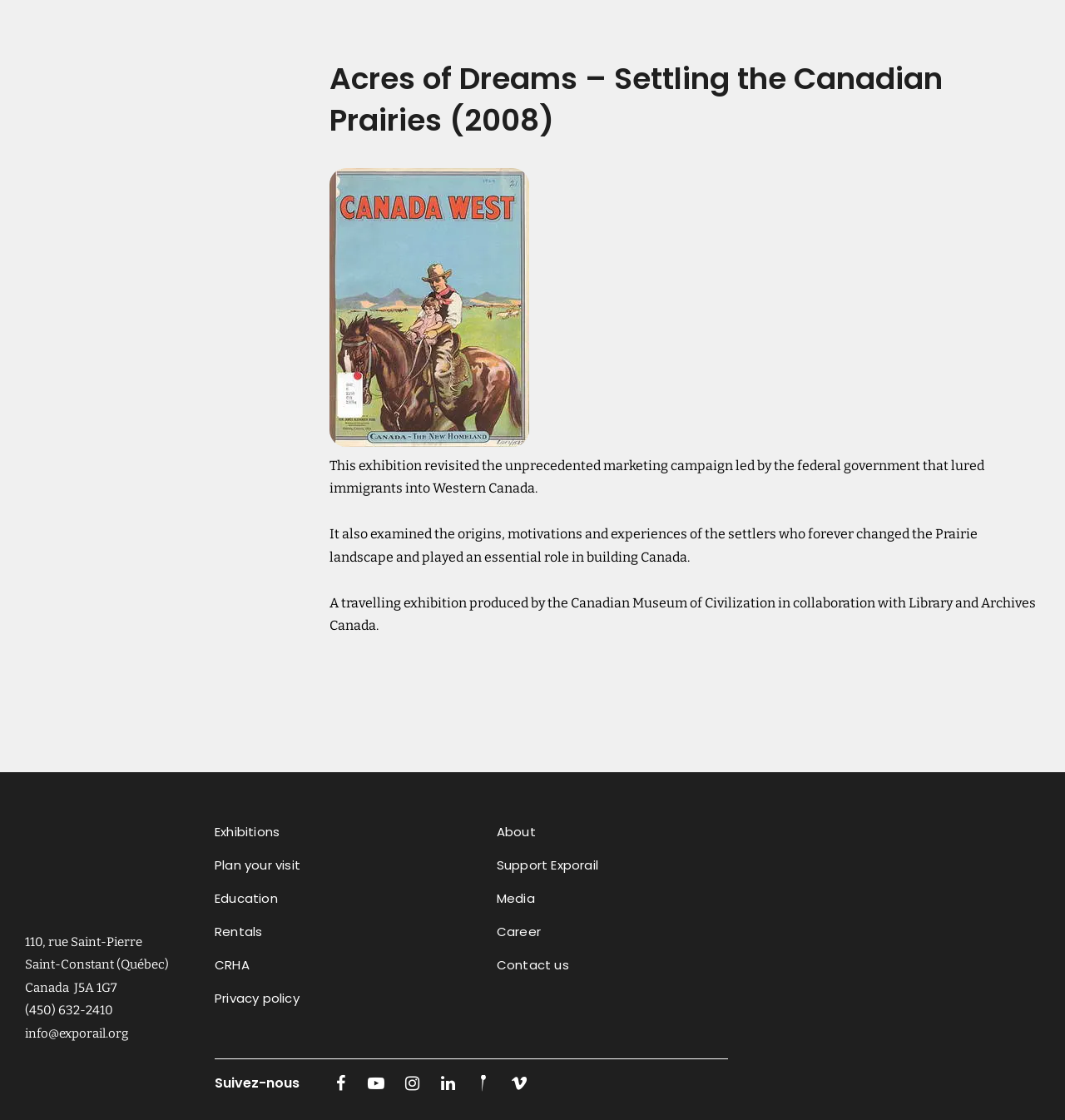Locate the bounding box coordinates of the element that needs to be clicked to carry out the instruction: "Contact Exporail". The coordinates should be given as four float numbers ranging from 0 to 1, i.e., [left, top, right, bottom].

[0.466, 0.851, 0.684, 0.881]